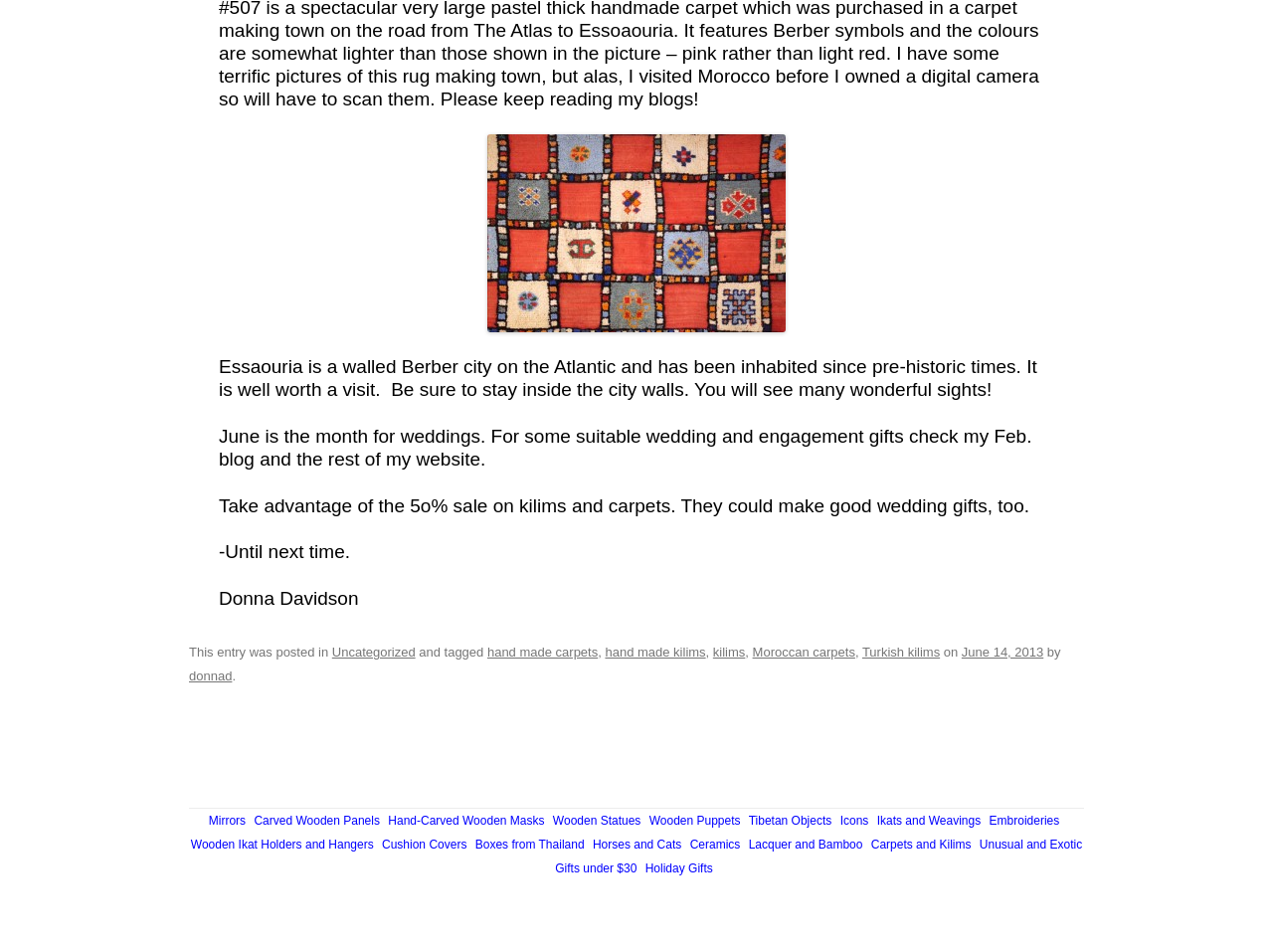From the webpage screenshot, predict the bounding box coordinates (top-left x, top-left y, bottom-right x, bottom-right y) for the UI element described here: Wooden Ikat Holders and Hangers

[0.15, 0.88, 0.293, 0.894]